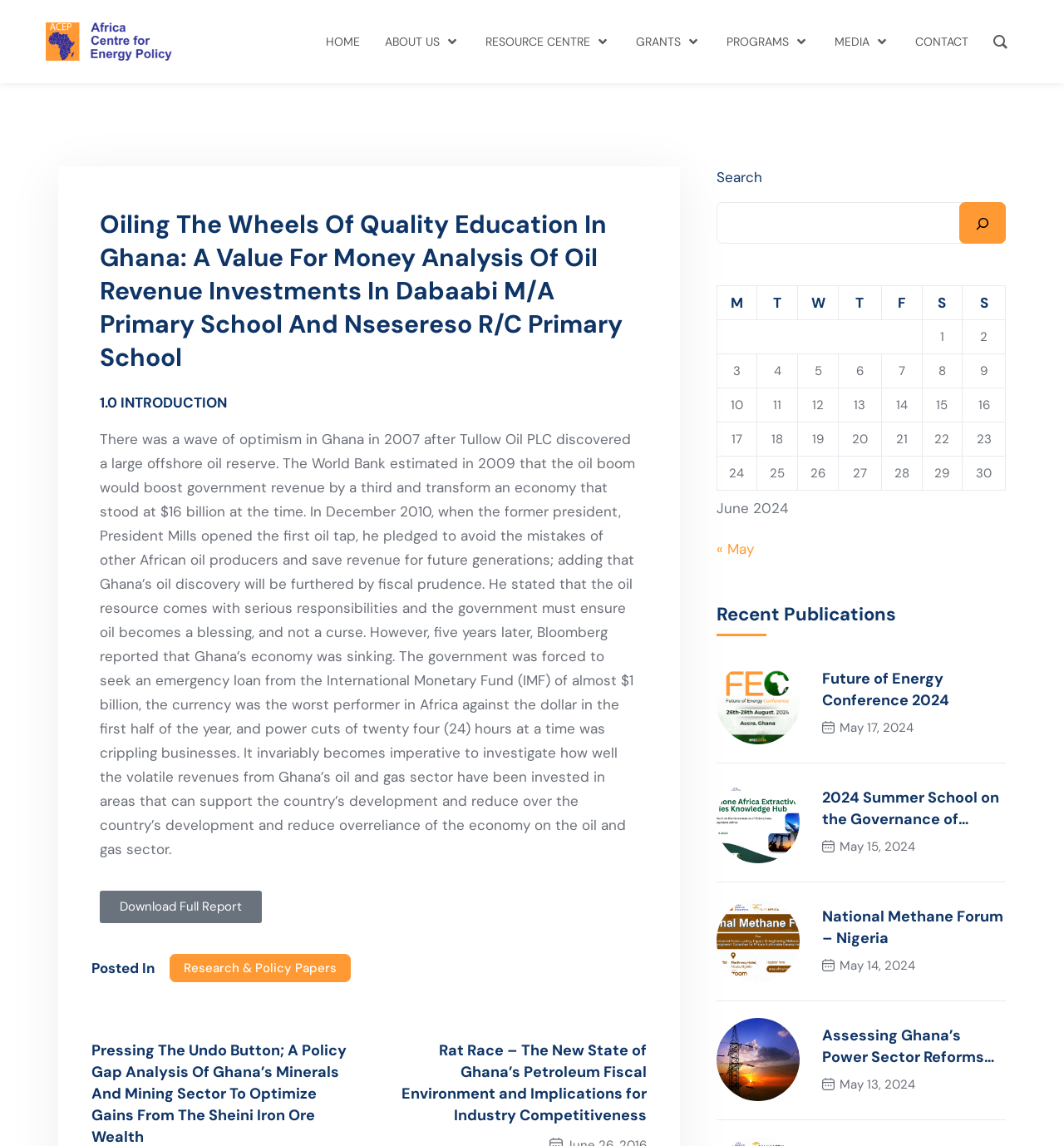Determine the bounding box coordinates for the HTML element described here: "Communities We Serve".

None